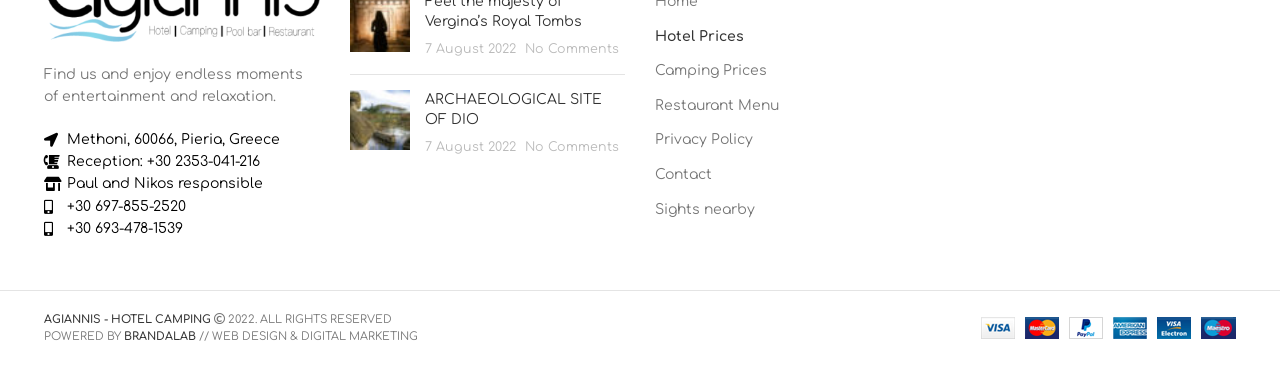Provide the bounding box coordinates for the specified HTML element described in this description: "Reception: +30 2353-041-216". The coordinates should be four float numbers ranging from 0 to 1, in the format [left, top, right, bottom].

[0.034, 0.413, 0.25, 0.475]